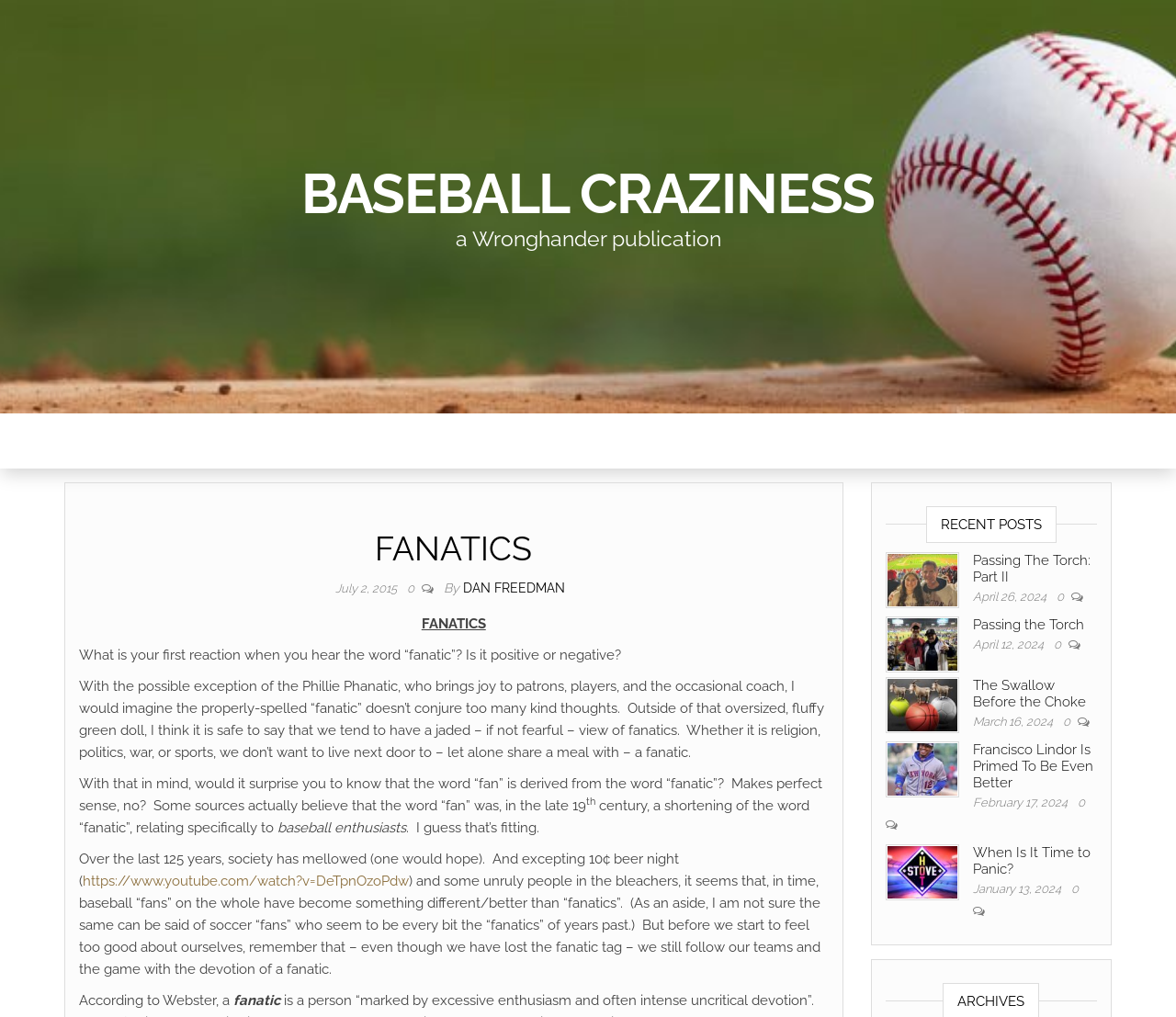Generate an in-depth caption that captures all aspects of the webpage.

The webpage is about baseball and fan culture, with a focus on the concept of "fanatic" and how it relates to baseball enthusiasts. At the top of the page, there is a link to "BASEBALL CRAZINESS" and a static text "a Wronghander publication". Below this, there is a heading "FANATICS" followed by a date "July 2, 2015" and a link to the author "DAN FREEDMAN".

The main content of the page is a long article that discusses the concept of "fanatic" and how it has evolved over time. The article is divided into several paragraphs, with the first paragraph asking what comes to mind when hearing the word "fanatic". The article then explores the etymology of the word "fan" and how it is derived from "fanatic", specifically in relation to baseball enthusiasts.

Throughout the article, there are several links and images, including a YouTube video link and images of baseball players. The article also references other sports, such as soccer, and how their fans are perceived.

On the right side of the page, there is a section titled "RECENT POSTS" that lists several article titles with corresponding images and dates. Each article title is a link, and the dates range from April 26, 2024, to January 13, 2024.